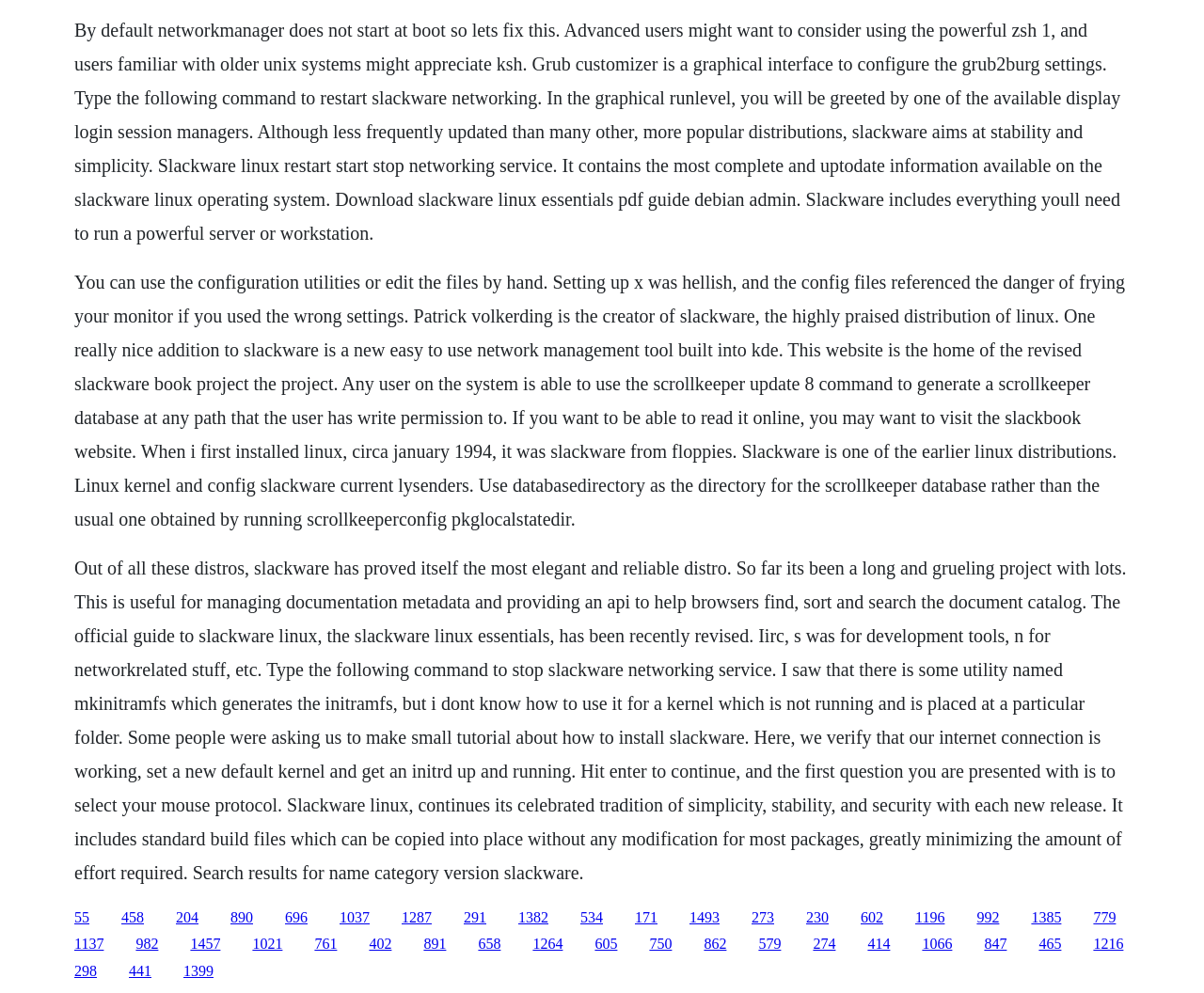Please specify the bounding box coordinates of the clickable section necessary to execute the following command: "Follow the link to Debian Admin".

[0.101, 0.915, 0.12, 0.931]